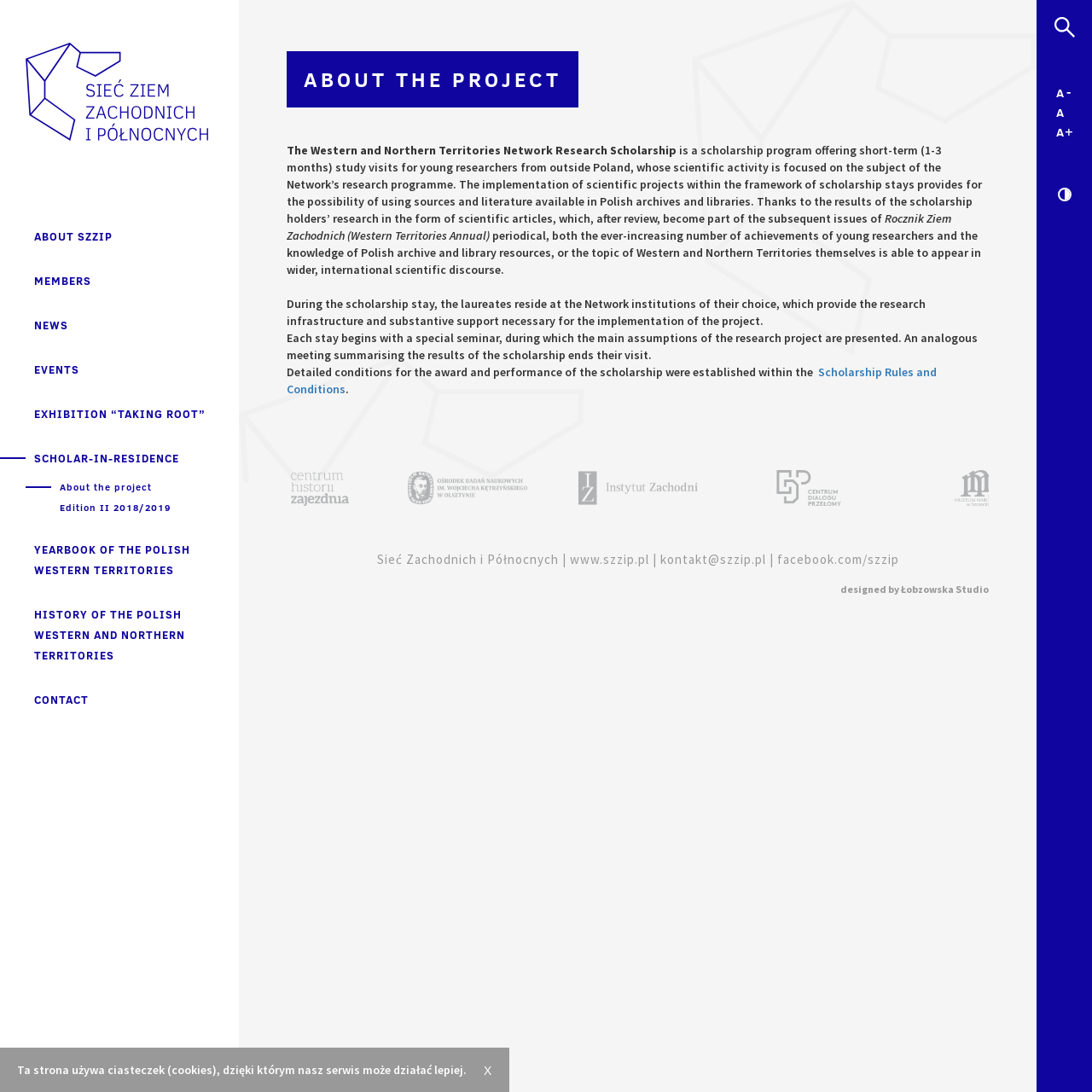Answer in one word or a short phrase: 
What is the main topic of this webpage?

Western and Northern Territories Network